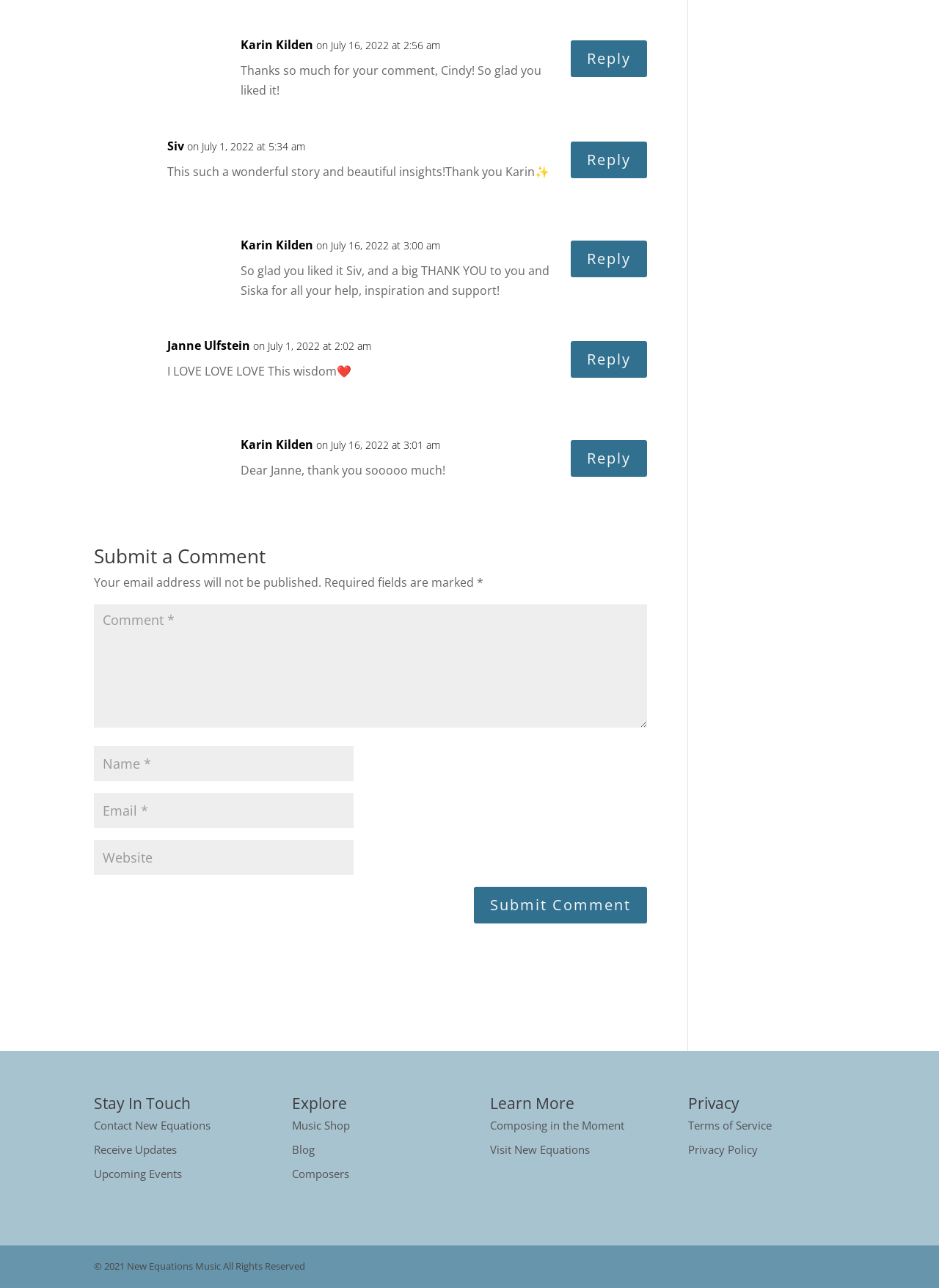Please determine the bounding box coordinates of the section I need to click to accomplish this instruction: "Reply to Karin Kilden".

[0.608, 0.031, 0.689, 0.06]